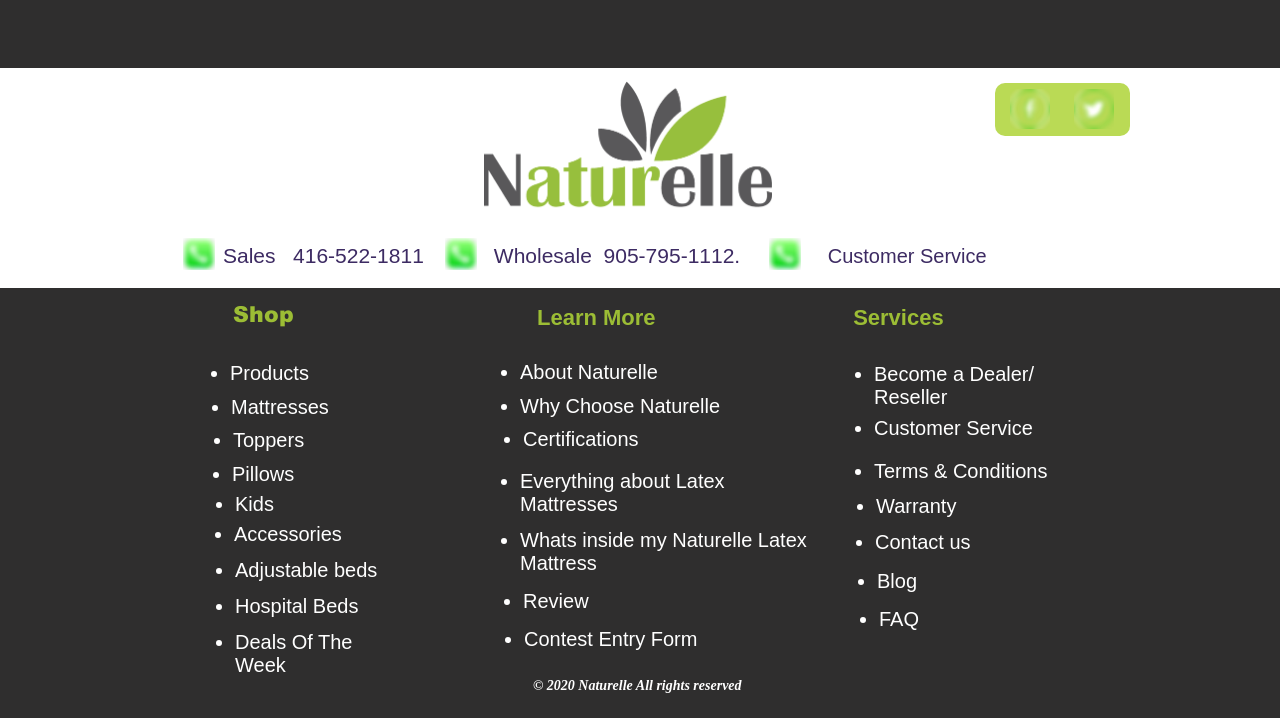Refer to the image and provide an in-depth answer to the question: 
What is the phone number for sales?

The phone number for sales is 416-522-1811, which is located in a heading element at the top of the webpage with a bounding box coordinate of [0.174, 0.34, 0.832, 0.375].